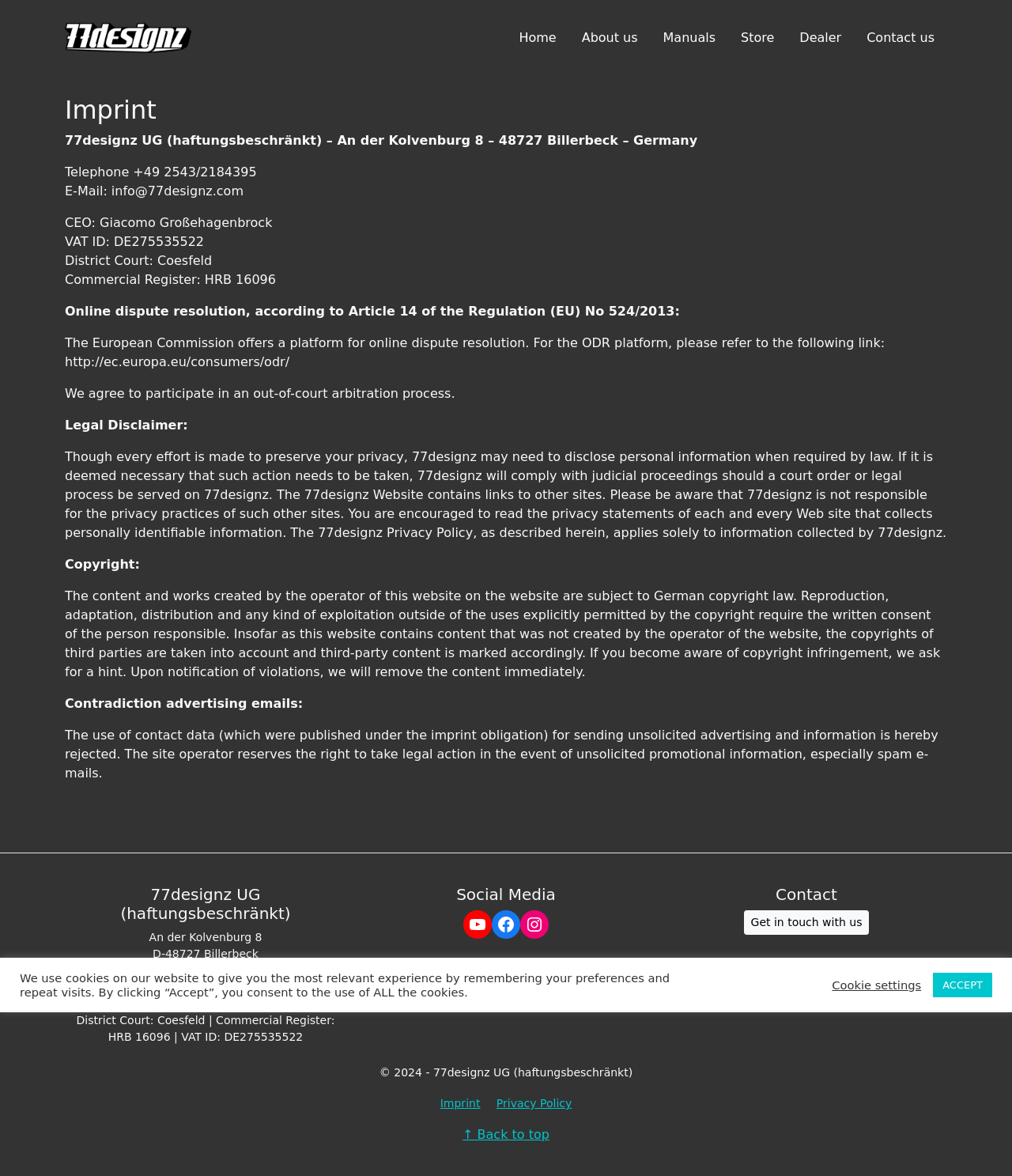Specify the bounding box coordinates of the element's area that should be clicked to execute the given instruction: "Click the YouTube link". The coordinates should be four float numbers between 0 and 1, i.e., [left, top, right, bottom].

[0.458, 0.774, 0.486, 0.799]